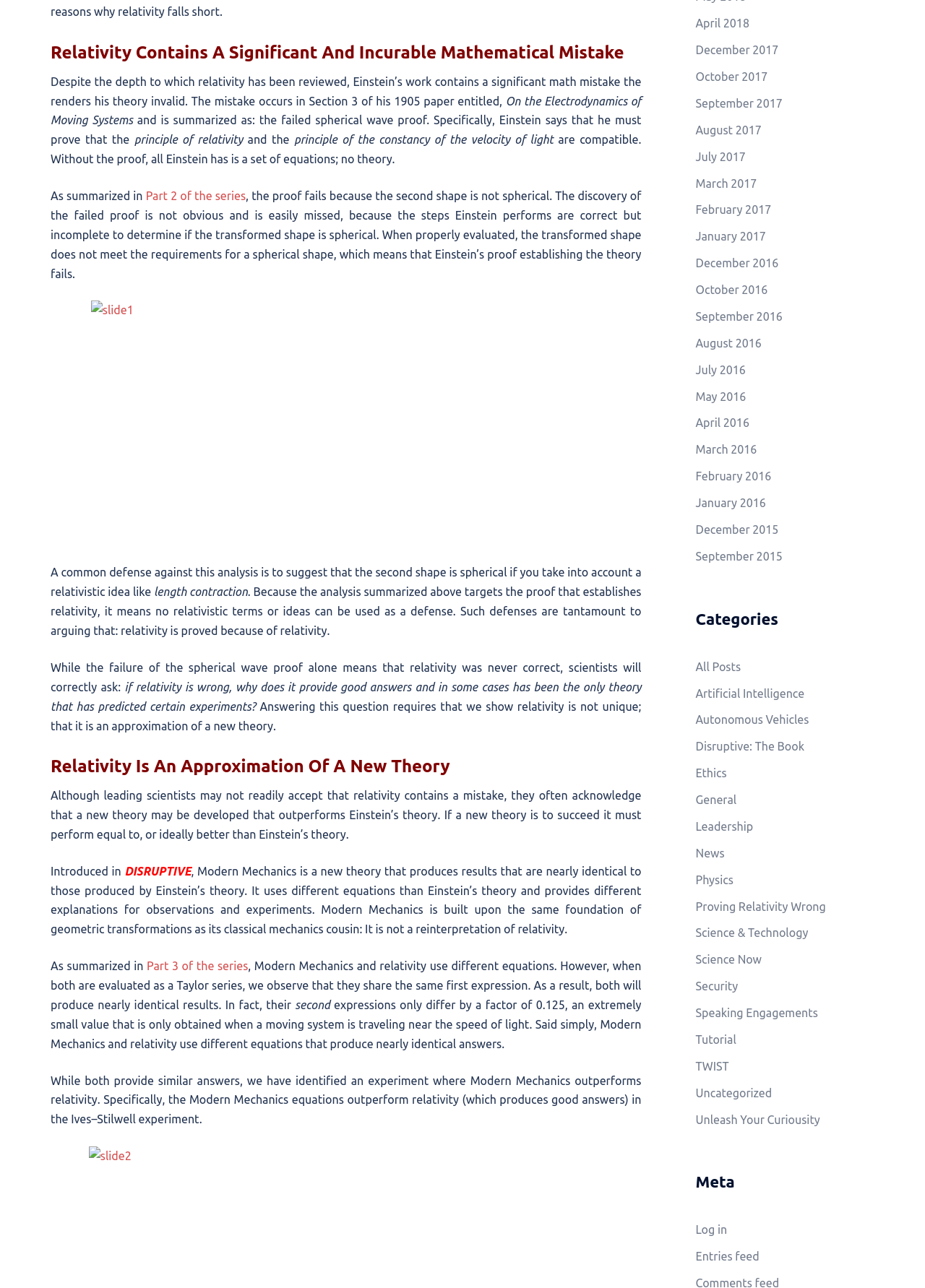What is the main topic of the webpage?
Make sure to answer the question with a detailed and comprehensive explanation.

The webpage is discussing the theory of relativity and its flaws, specifically a mathematical mistake in Einstein's 1905 paper.